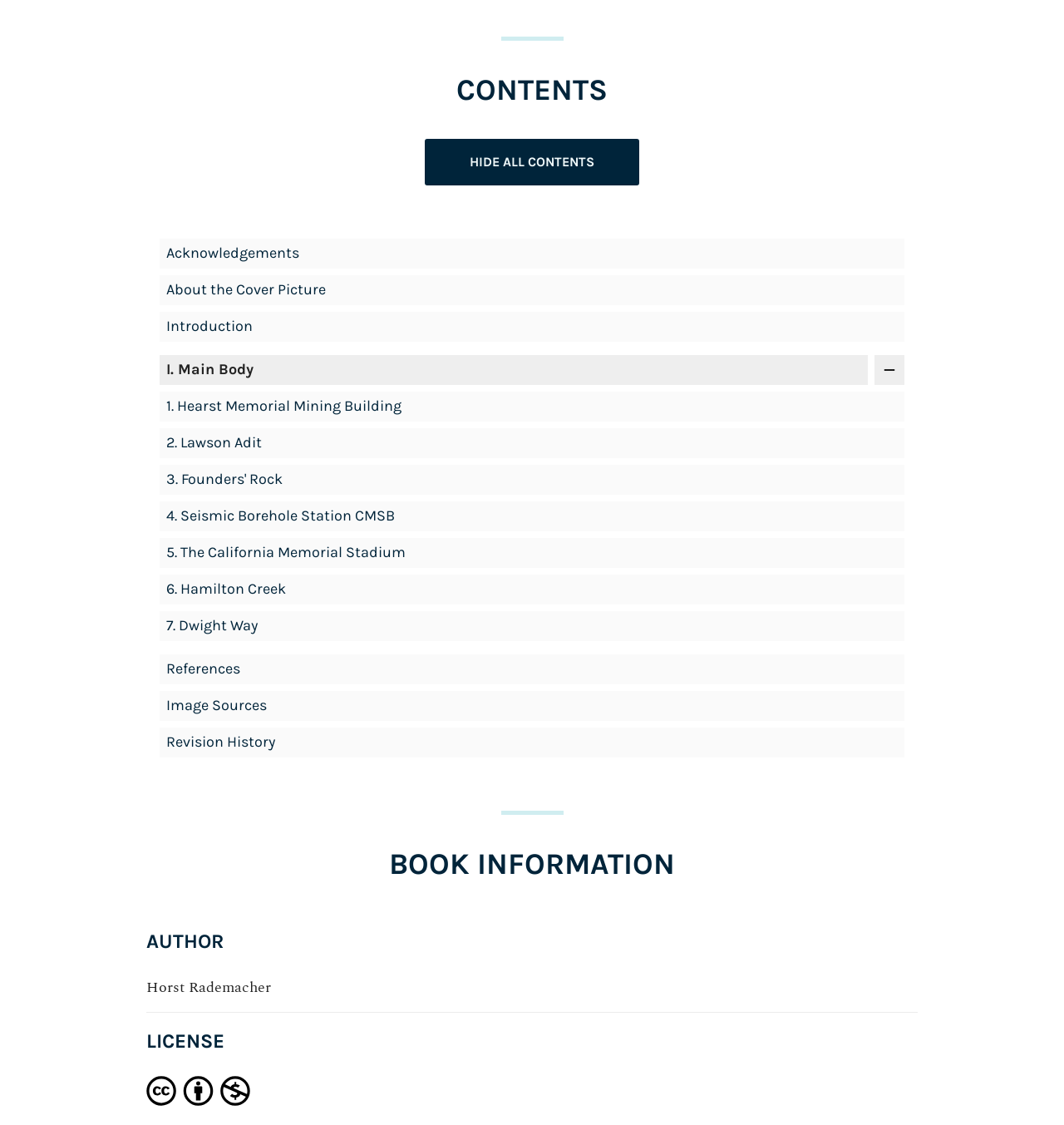Identify the bounding box coordinates of the area that should be clicked in order to complete the given instruction: "Click the 'HIDE ALL CONTENTS' button". The bounding box coordinates should be four float numbers between 0 and 1, i.e., [left, top, right, bottom].

[0.399, 0.123, 0.601, 0.165]